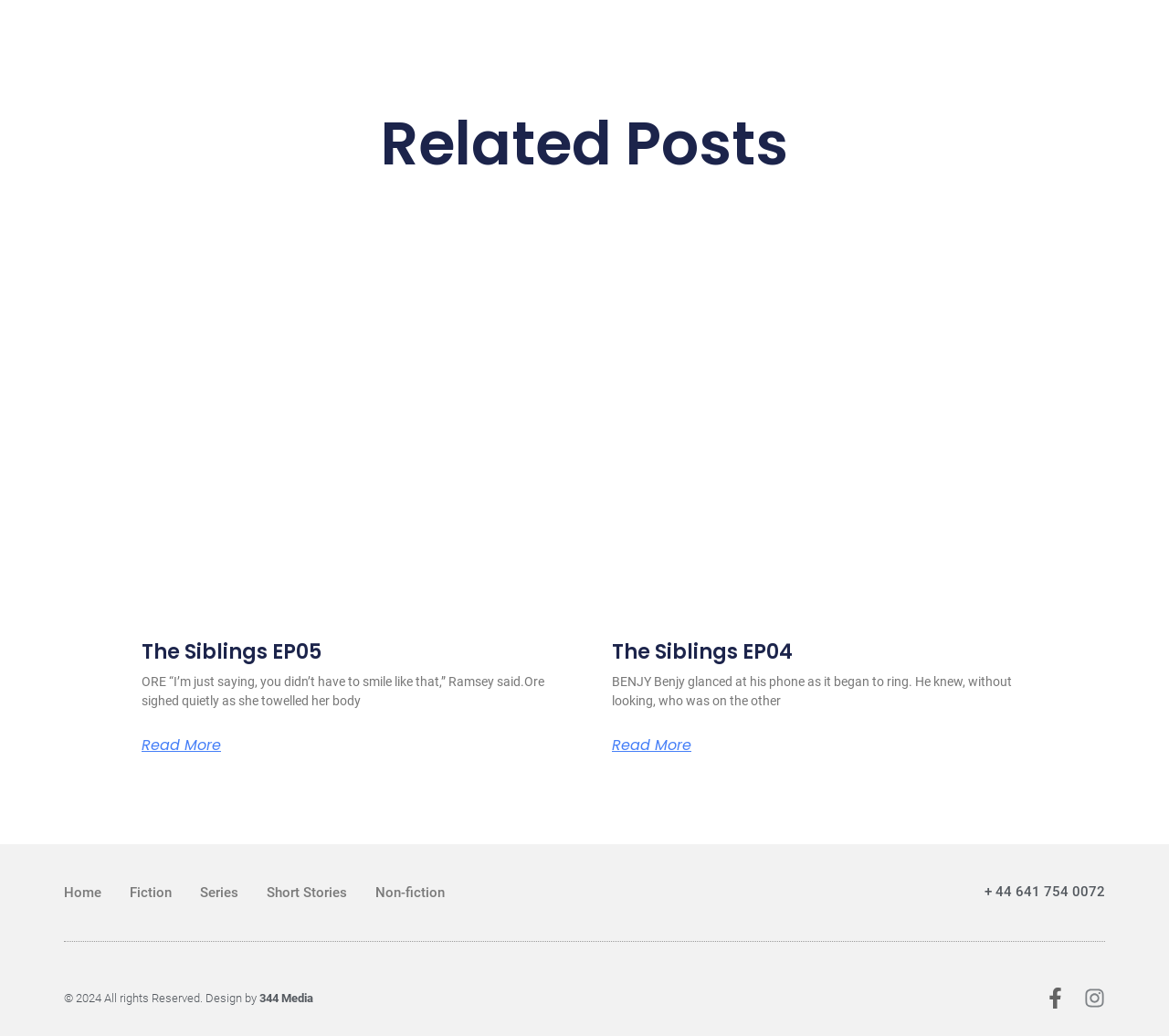Given the webpage screenshot, identify the bounding box of the UI element that matches this description: "The Siblings EP05".

[0.121, 0.616, 0.275, 0.643]